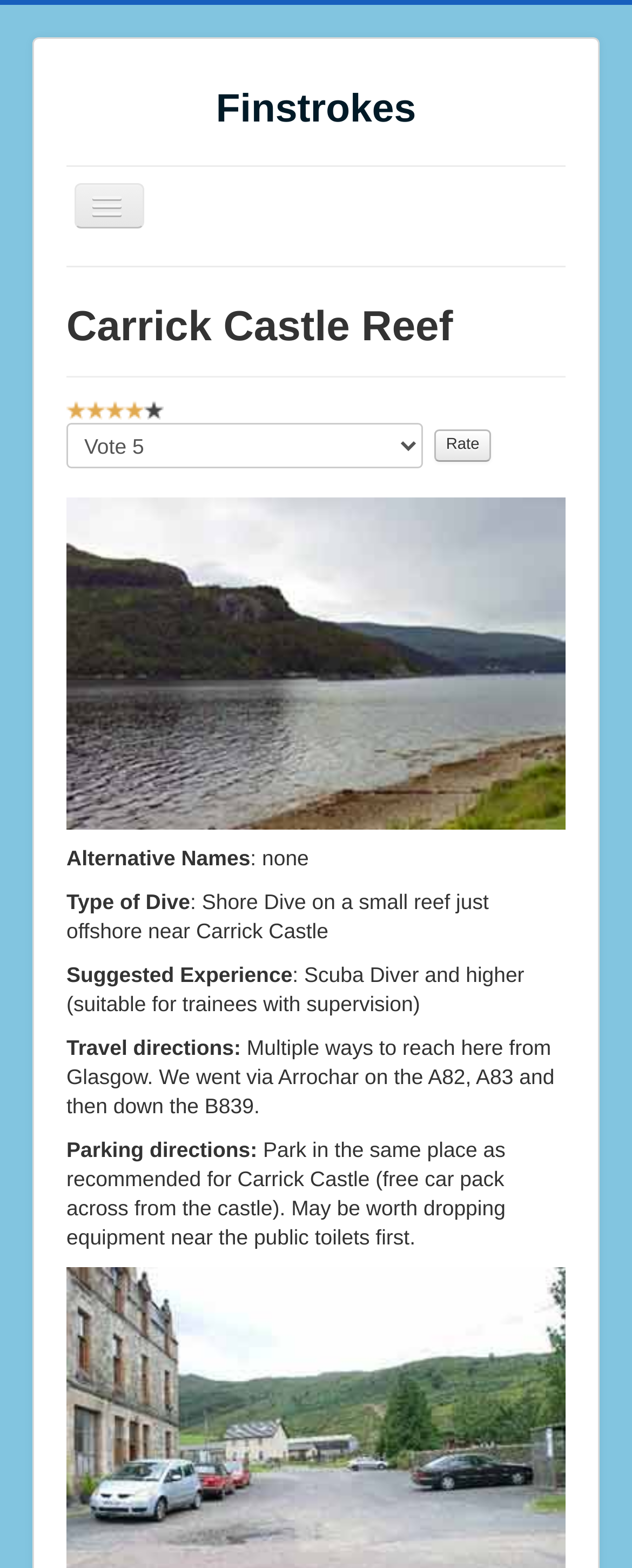Provide a brief response to the question using a single word or phrase: 
How do I get to Carrick Castle Reef?

Multiple ways from Glasgow